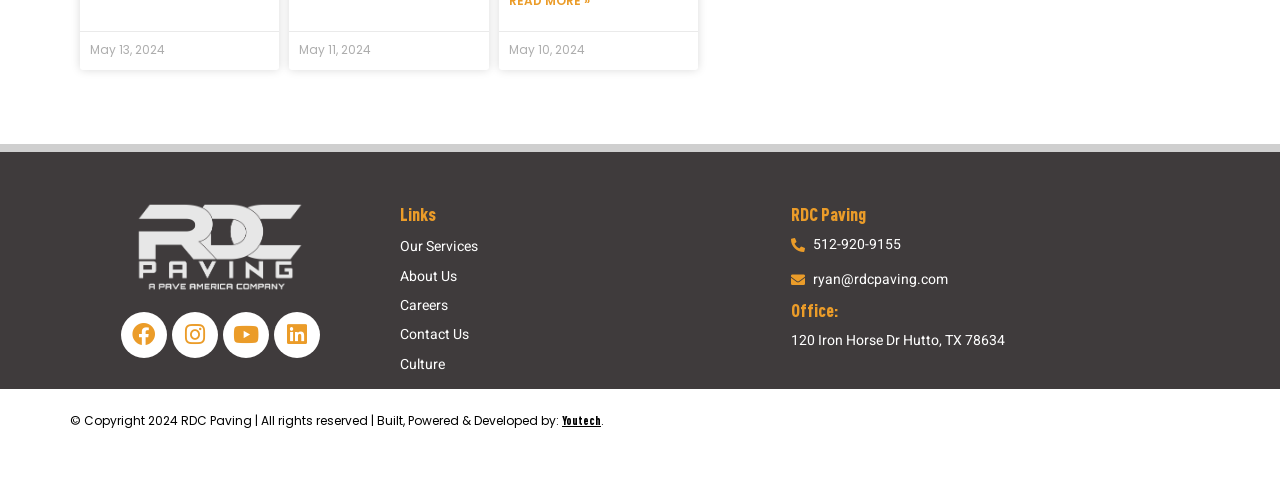Please specify the bounding box coordinates of the area that should be clicked to accomplish the following instruction: "Learn about RDC Paving services". The coordinates should consist of four float numbers between 0 and 1, i.e., [left, top, right, bottom].

[0.312, 0.472, 0.587, 0.532]